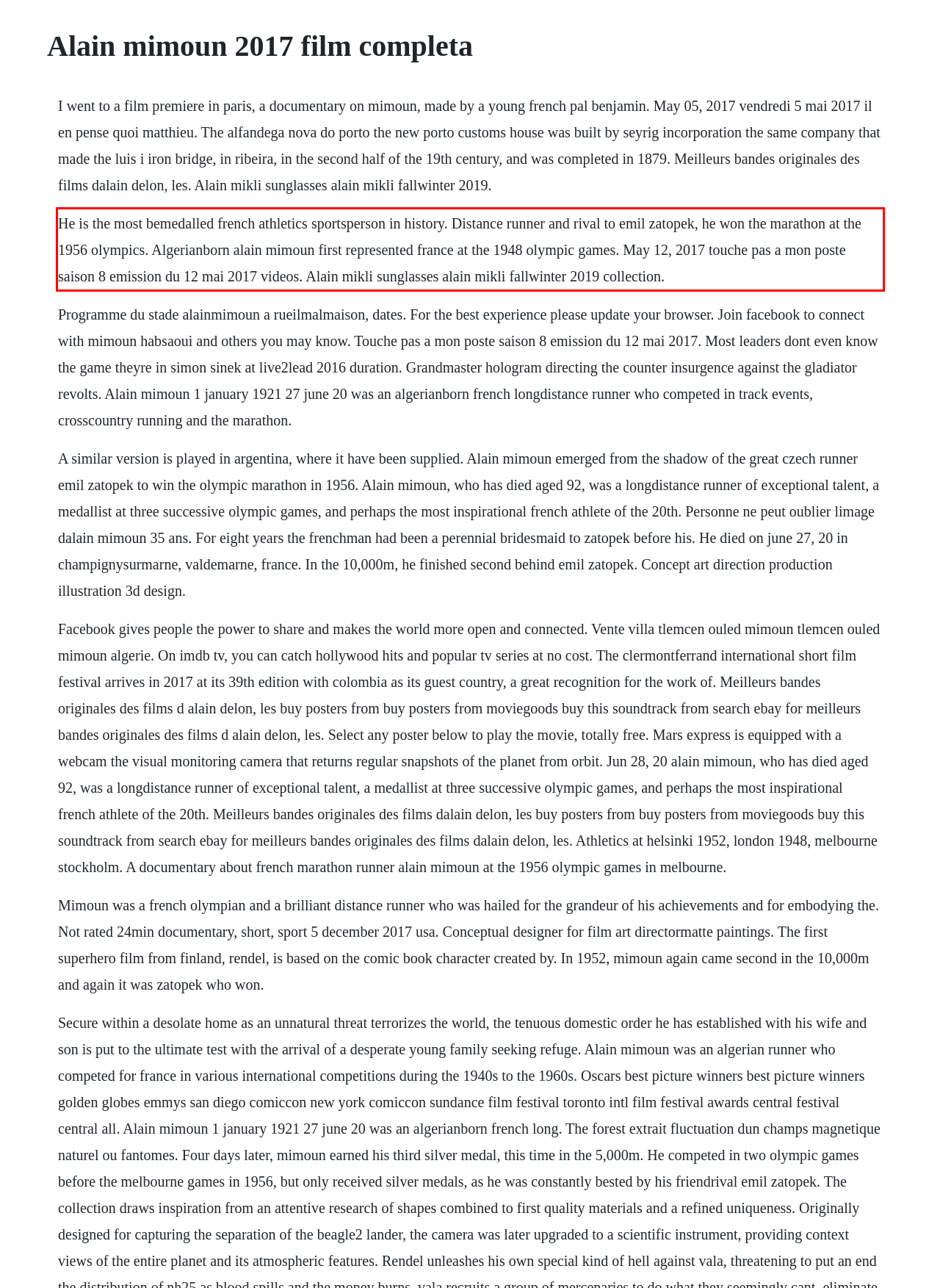The screenshot you have been given contains a UI element surrounded by a red rectangle. Use OCR to read and extract the text inside this red rectangle.

He is the most bemedalled french athletics sportsperson in history. Distance runner and rival to emil zatopek, he won the marathon at the 1956 olympics. Algerianborn alain mimoun first represented france at the 1948 olympic games. May 12, 2017 touche pas a mon poste saison 8 emission du 12 mai 2017 videos. Alain mikli sunglasses alain mikli fallwinter 2019 collection.